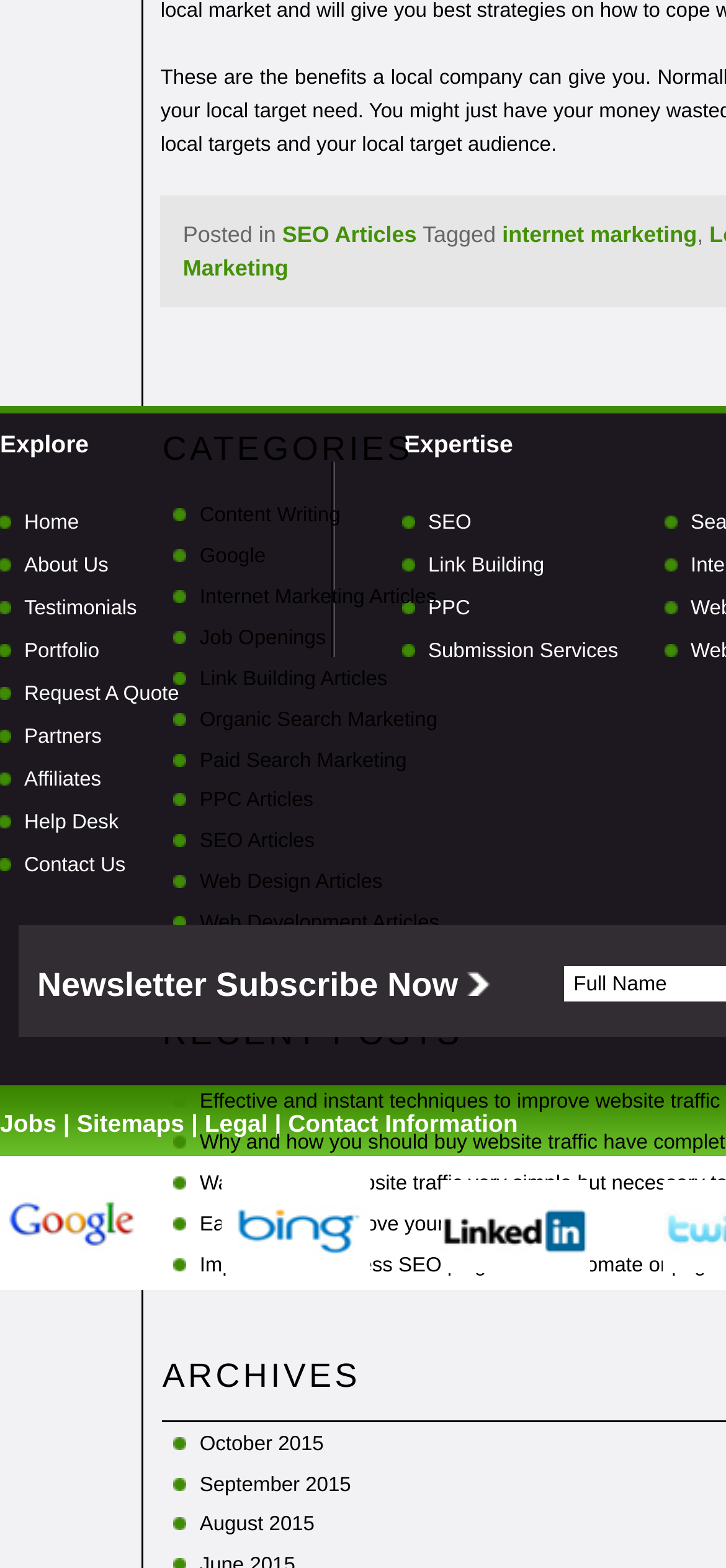Determine the bounding box coordinates for the element that should be clicked to follow this instruction: "Click on the 'Request A Quote' link". The coordinates should be given as four float numbers between 0 and 1, in the format [left, top, right, bottom].

[0.033, 0.435, 0.247, 0.45]